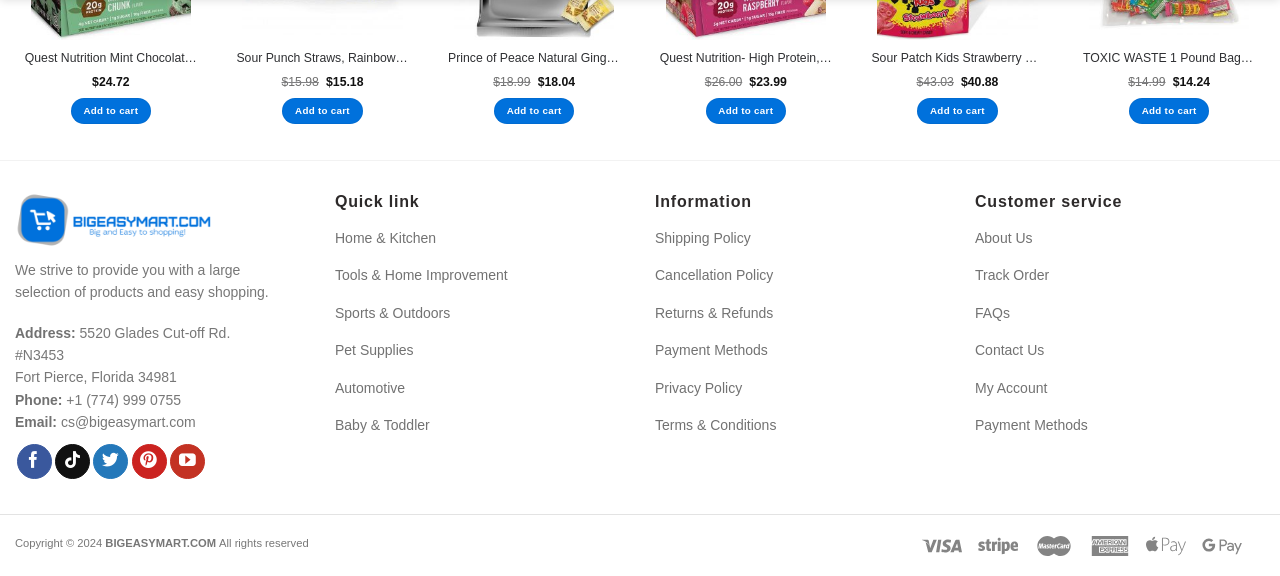What is the address of the company?
Refer to the screenshot and answer in one word or phrase.

5520 Glades Cut-off Rd. #N3453, Fort Pierce, Florida 34981